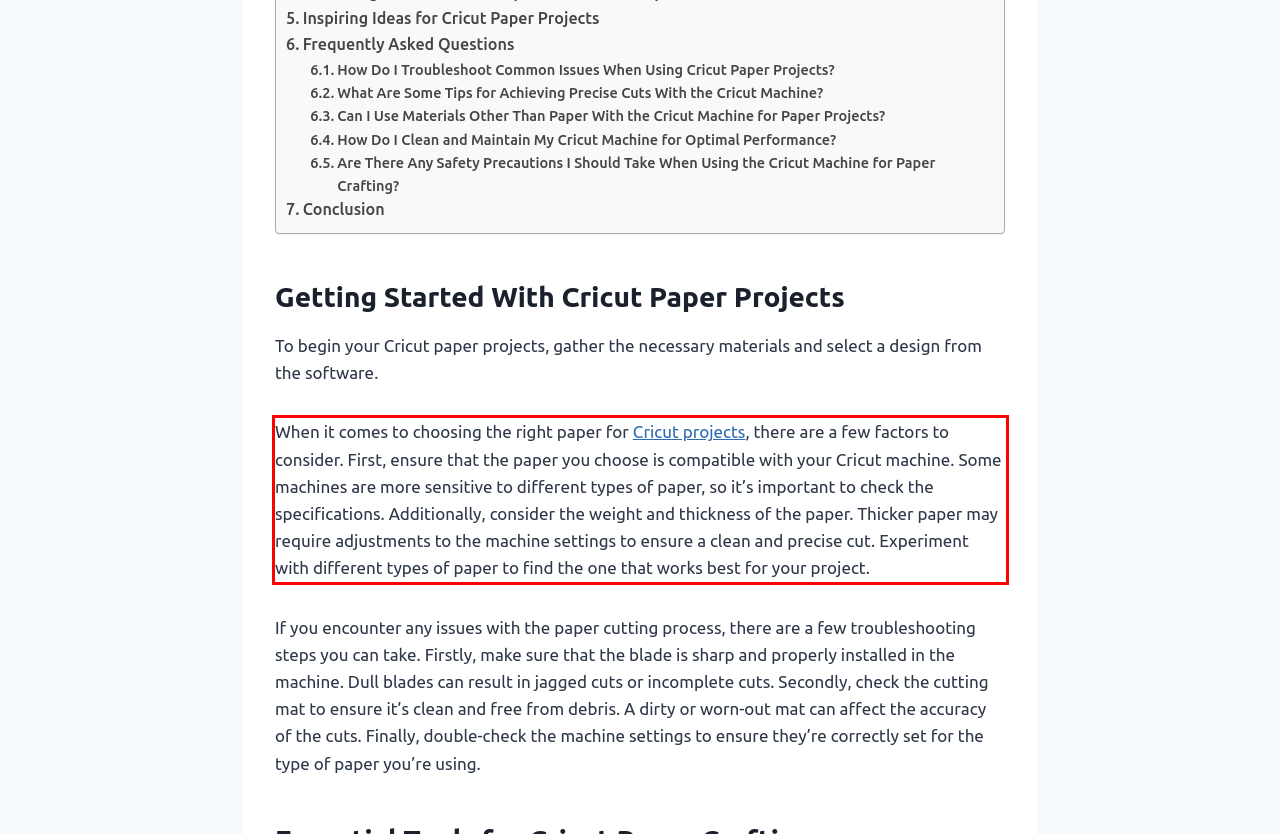Review the screenshot of the webpage and recognize the text inside the red rectangle bounding box. Provide the extracted text content.

When it comes to choosing the right paper for Cricut projects, there are a few factors to consider. First, ensure that the paper you choose is compatible with your Cricut machine. Some machines are more sensitive to different types of paper, so it’s important to check the specifications. Additionally, consider the weight and thickness of the paper. Thicker paper may require adjustments to the machine settings to ensure a clean and precise cut. Experiment with different types of paper to find the one that works best for your project.